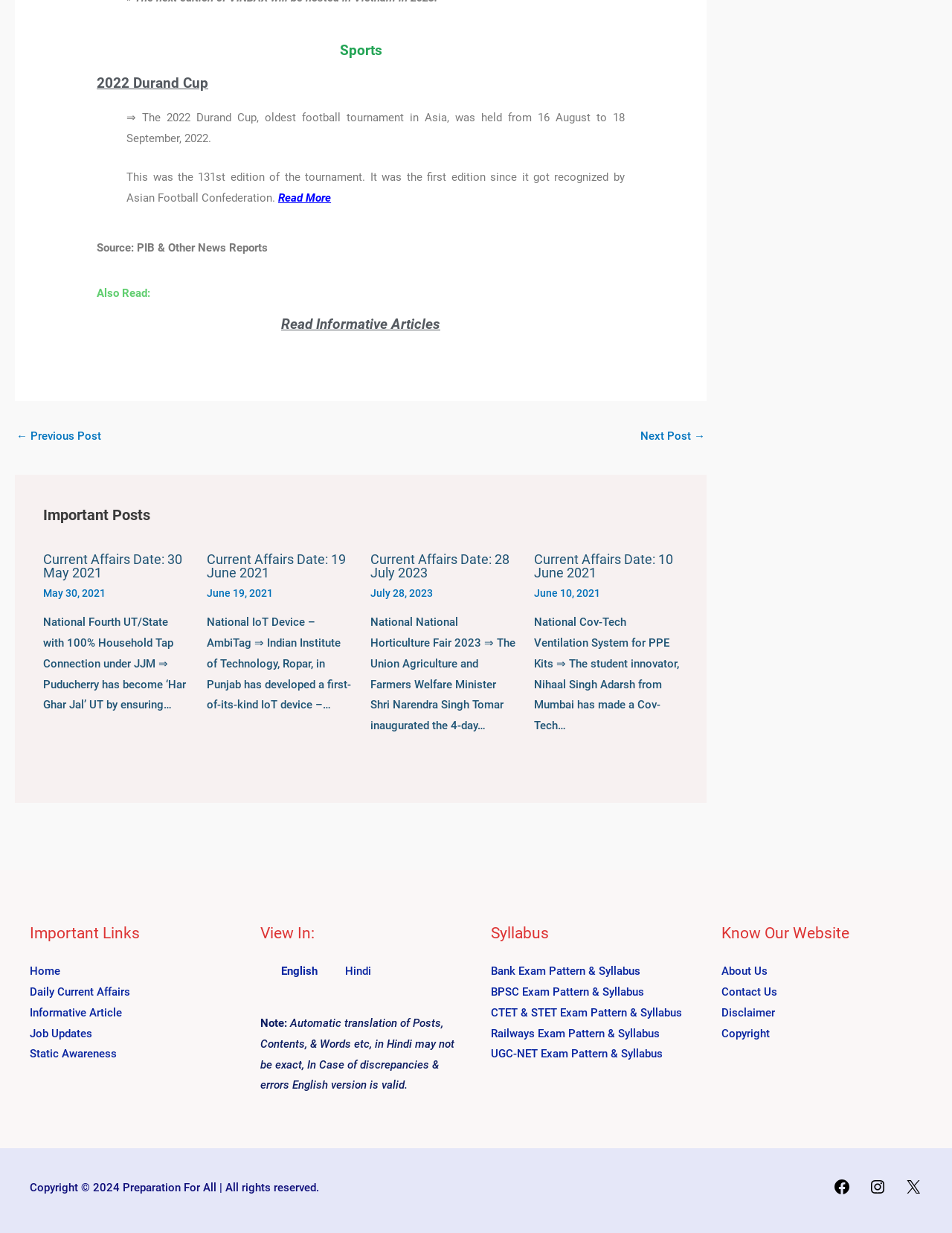Provide a one-word or short-phrase response to the question:
What is the purpose of the 'Syllabus' section?

To provide exam patterns and syllabi